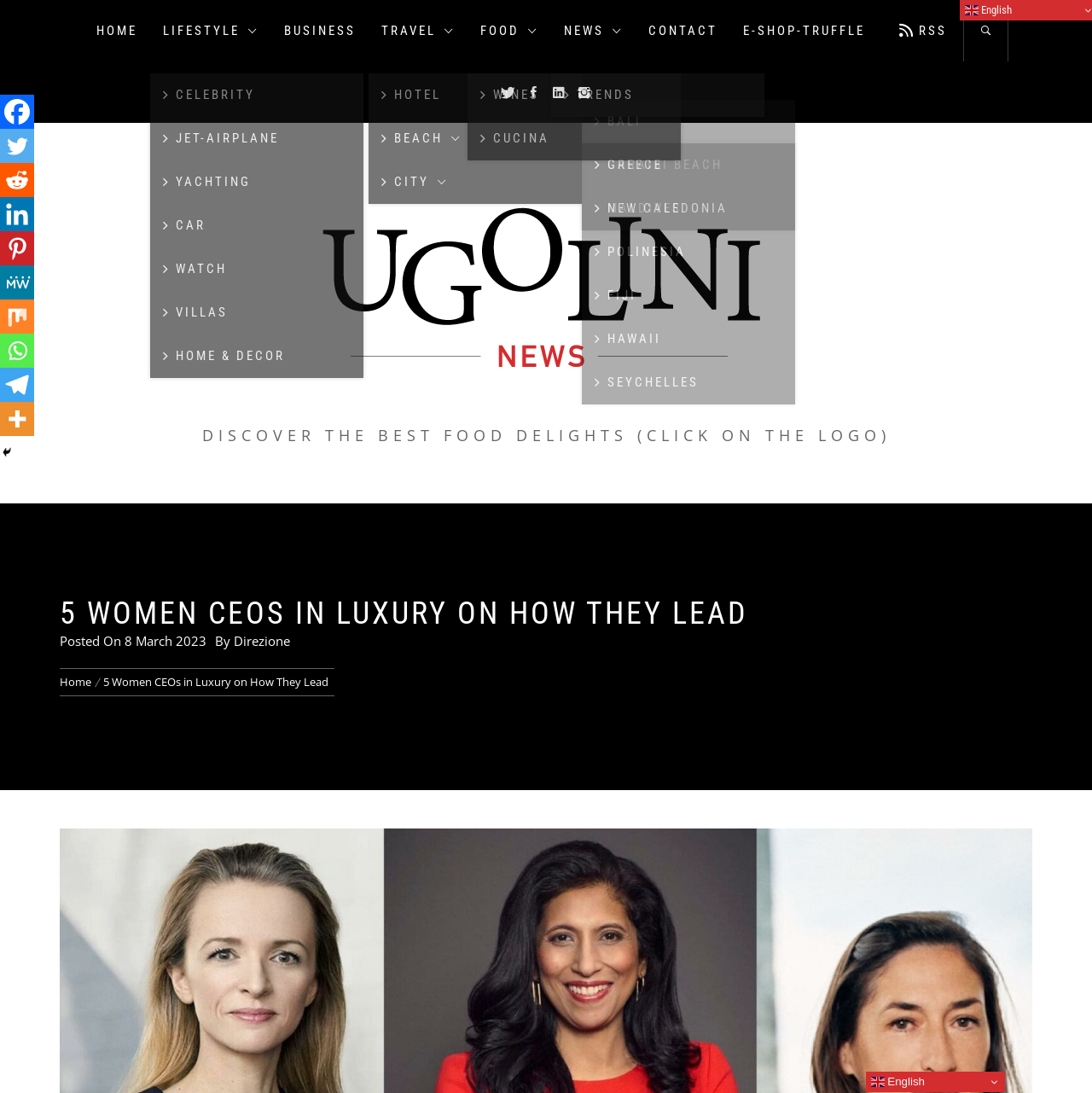Determine the bounding box coordinates (top-left x, top-left y, bottom-right x, bottom-right y) of the UI element described in the following text: aria-label="Pinterest" title="Pinterest"

[0.0, 0.212, 0.031, 0.243]